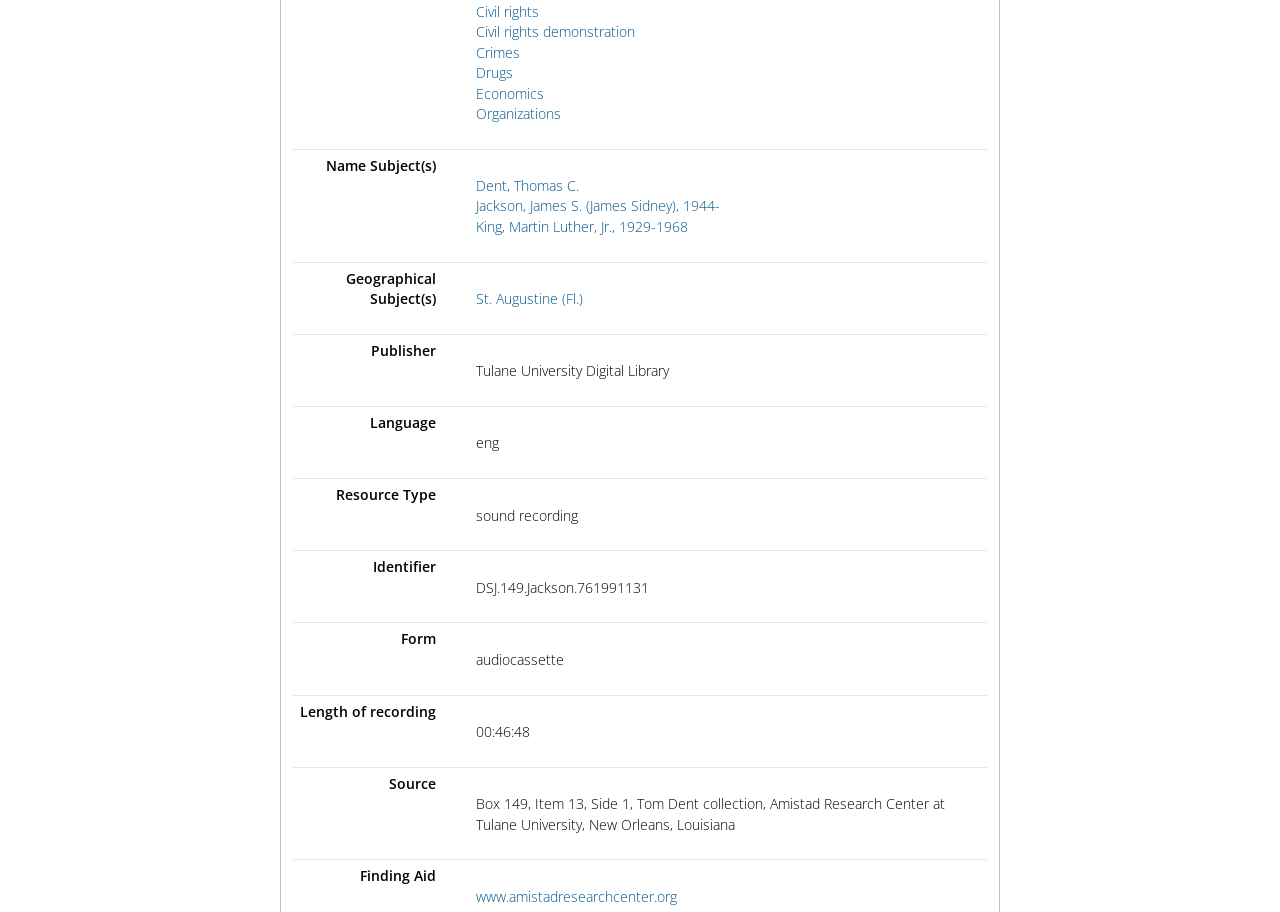What is the identifier of the resource?
Based on the image, provide a one-word or brief-phrase response.

DSJ.149.Jackson.761991131